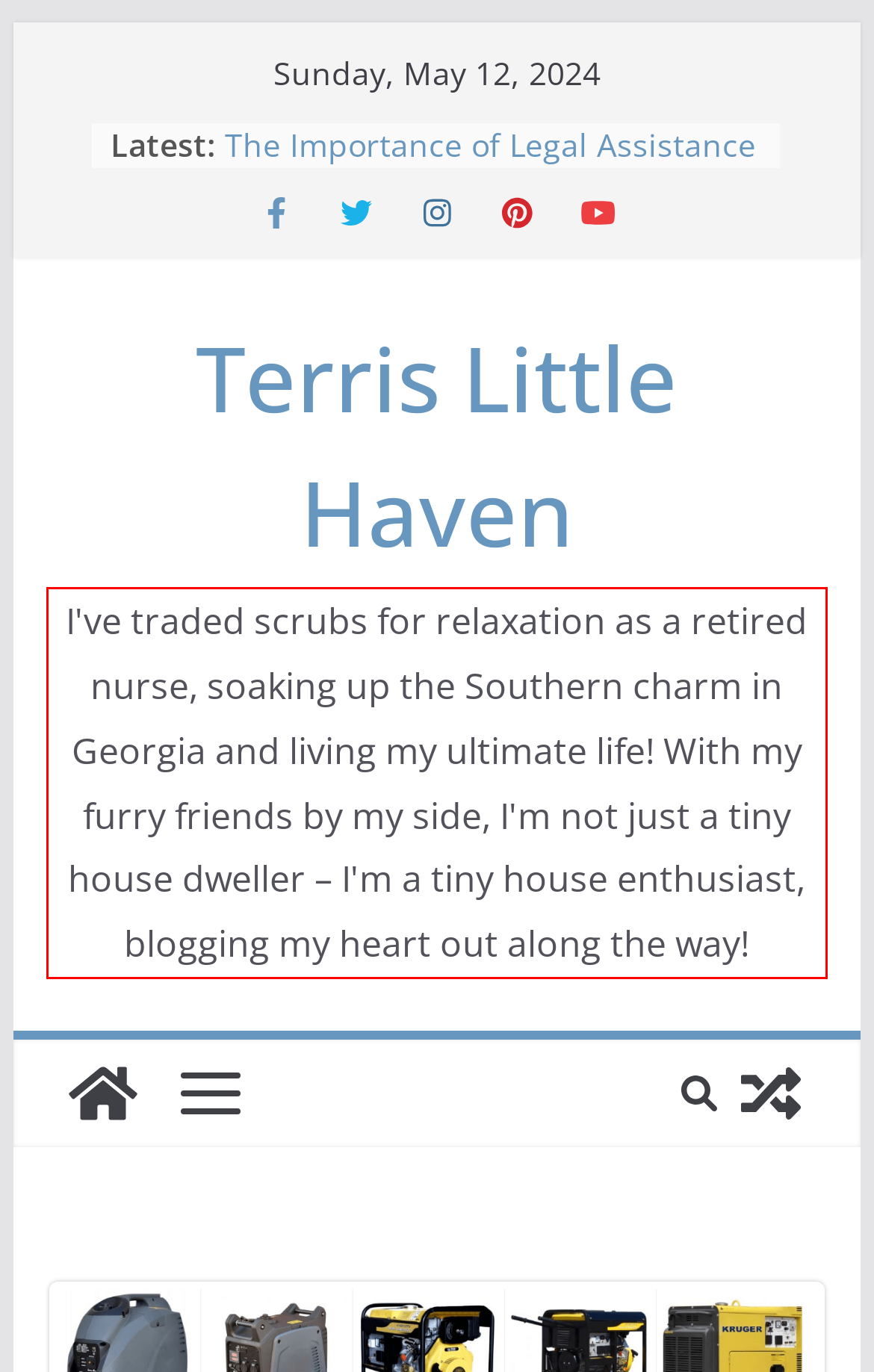Observe the screenshot of the webpage, locate the red bounding box, and extract the text content within it.

I've traded scrubs for relaxation as a retired nurse, soaking up the Southern charm in Georgia and living my ultimate life! With my furry friends by my side, I'm not just a tiny house dweller – I'm a tiny house enthusiast, blogging my heart out along the way!